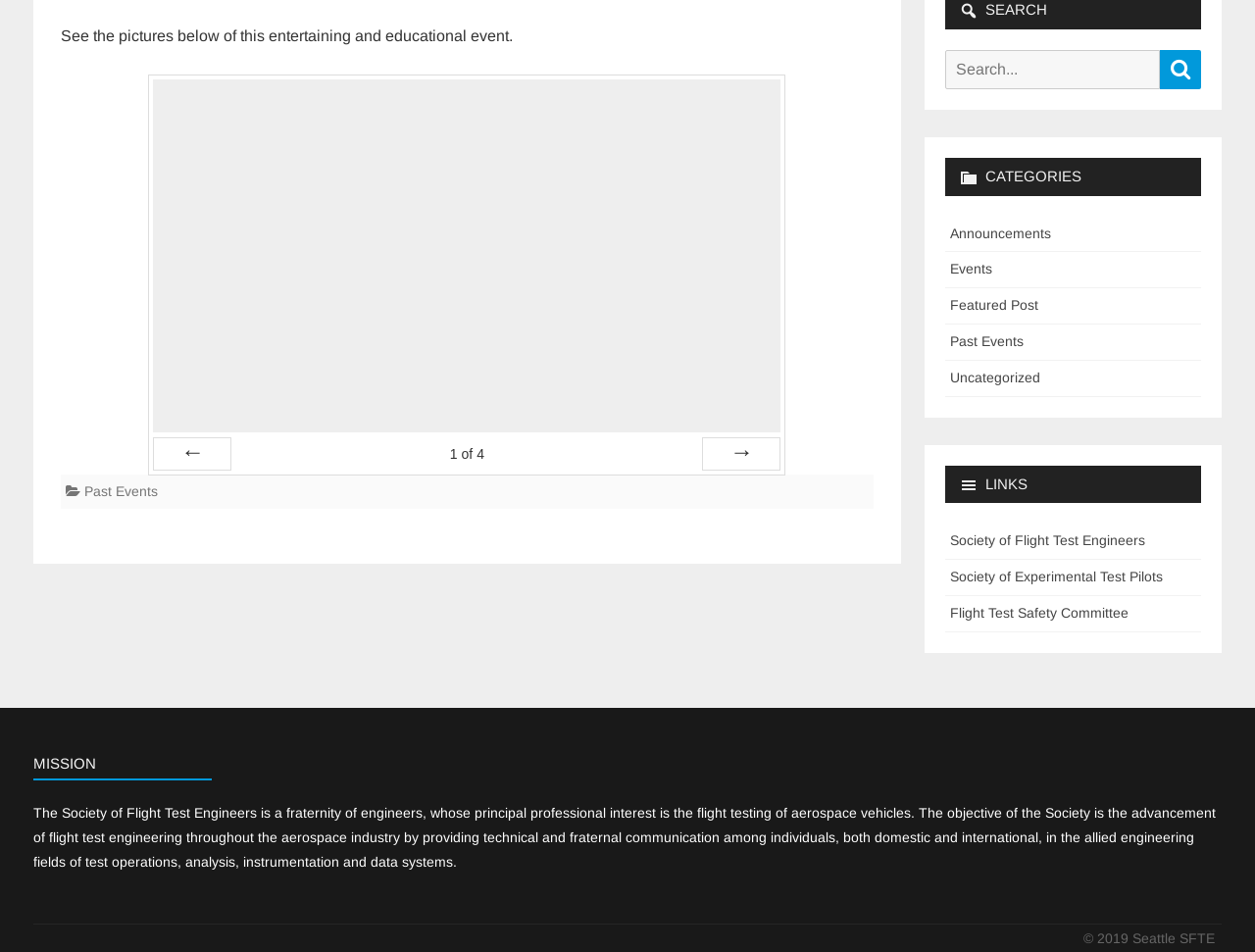Identify the bounding box coordinates of the specific part of the webpage to click to complete this instruction: "Search for jobs".

None